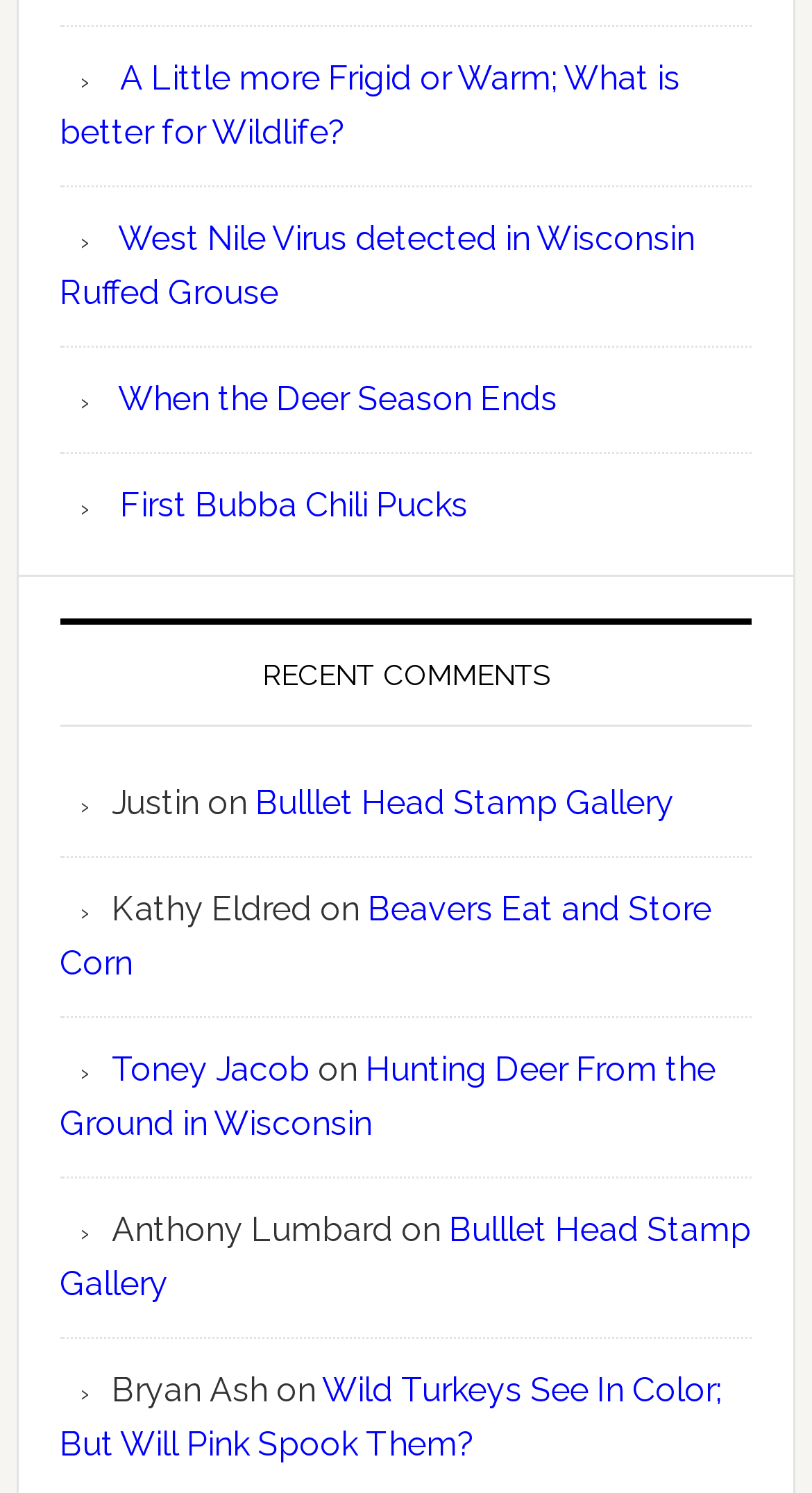How many links are there in the 'RECENT COMMENTS' section?
Give a detailed response to the question by analyzing the screenshot.

In the 'RECENT COMMENTS' section, there are five links: 'Bulllet Head Stamp Gallery', 'Beavers Eat and Store Corn', 'Hunting Deer From the Ground in Wisconsin', 'Bulllet Head Stamp Gallery', and 'Wild Turkeys See In Color; But Will Pink Spook Them?'.